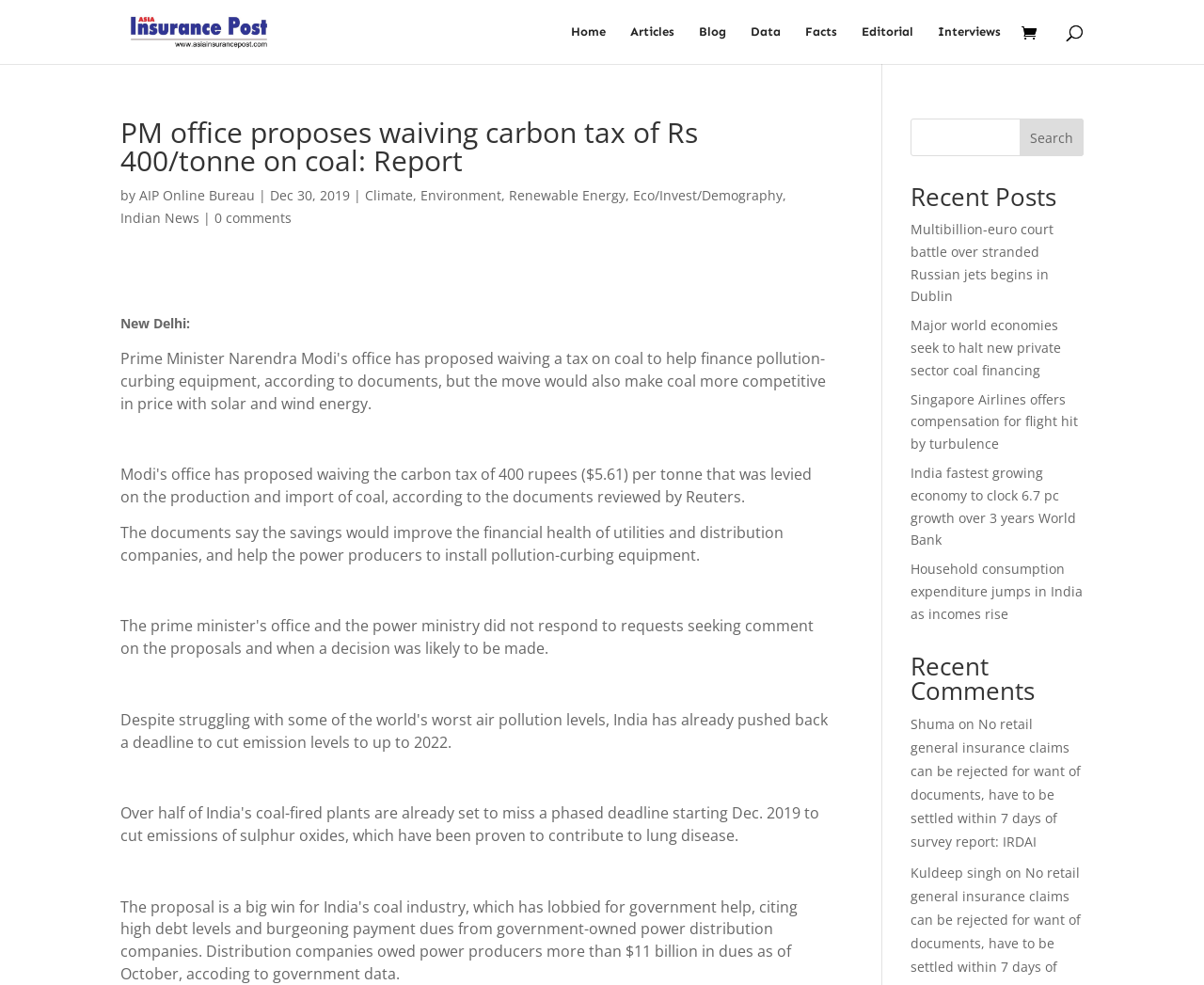Identify the bounding box coordinates of the element that should be clicked to fulfill this task: "Read recent comment from Shuma". The coordinates should be provided as four float numbers between 0 and 1, i.e., [left, top, right, bottom].

[0.756, 0.725, 0.793, 0.744]